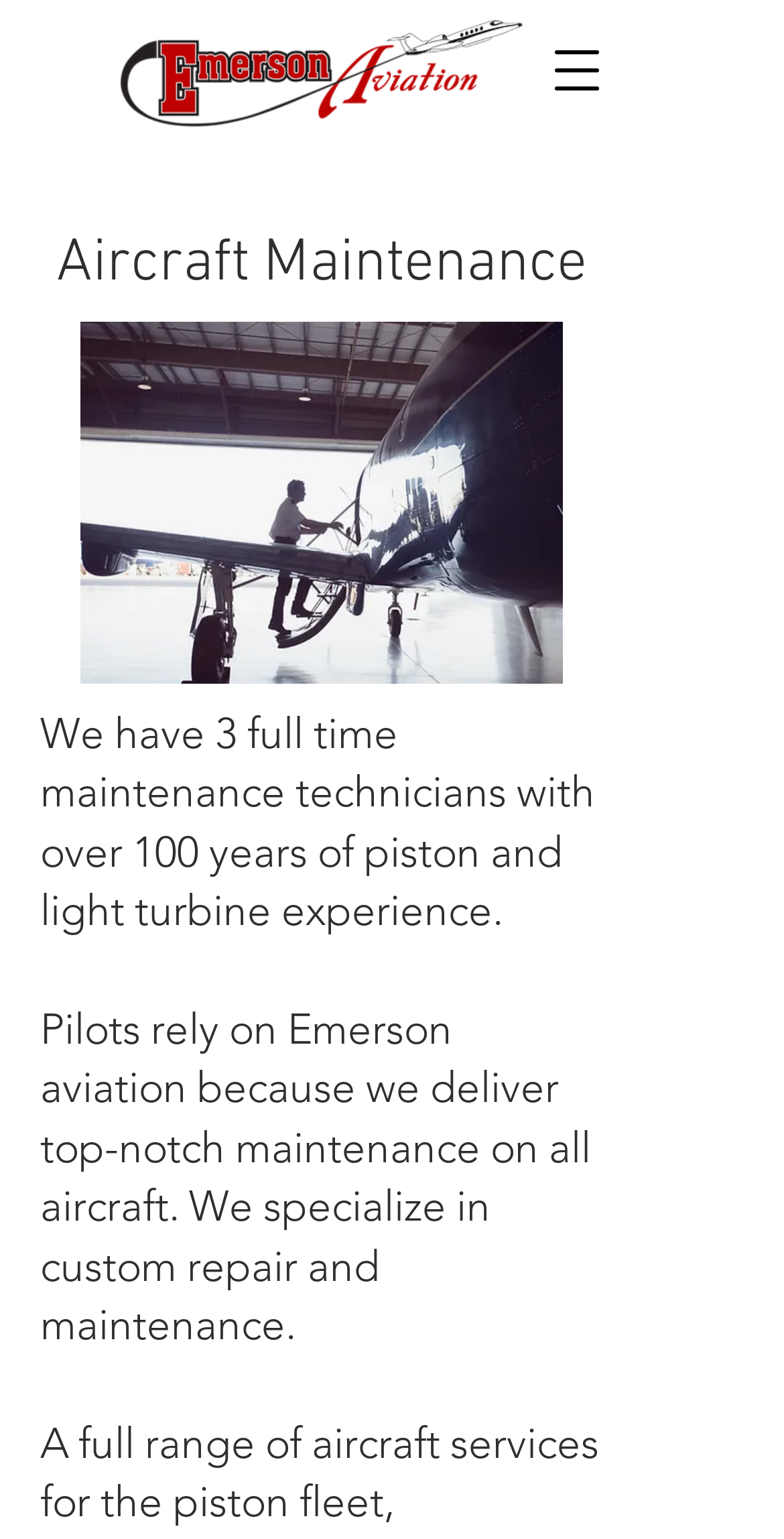Summarize the webpage comprehensively, mentioning all visible components.

The webpage is about aircraft maintenance services provided by Emerson Aviation. At the top right corner, there is a button to open a navigation menu. Next to it, on the top center, is the Emerson Aviation logo, an image of "emerson.png". 

Below the logo, there is a heading that reads "Aircraft Maintenance" which is positioned near the top of the page. Underneath the heading, there is a generic element with the same text "Aircraft Maintenance" which is slightly larger in size. 

The main content of the page is a paragraph of text that describes the maintenance services offered by Emerson Aviation. The text is divided into three sections. The first section starts with "We have 3 full time maintenance technicians with over 100 years of piston and light turb..." and is positioned near the top center of the page. The second section, "ne experience.", is located below the first section, slightly to the right. The third section, "Pilots rely on Emerson aviation because we deliver top-notch maintenance on all aircraft. We specialize in custom repair and maintenance.", is positioned below the second section, spanning across the page.